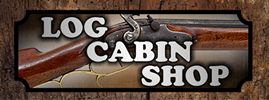What type of products does the shop focus on?
Answer the question with a detailed explanation, including all necessary information.

The logo includes the text 'LOG CABIN SHOP' in bold lettering, and behind the text, a detailed illustration of a classic rifle is visible, signifying the store's dedication to quality gun supplies and accessories.